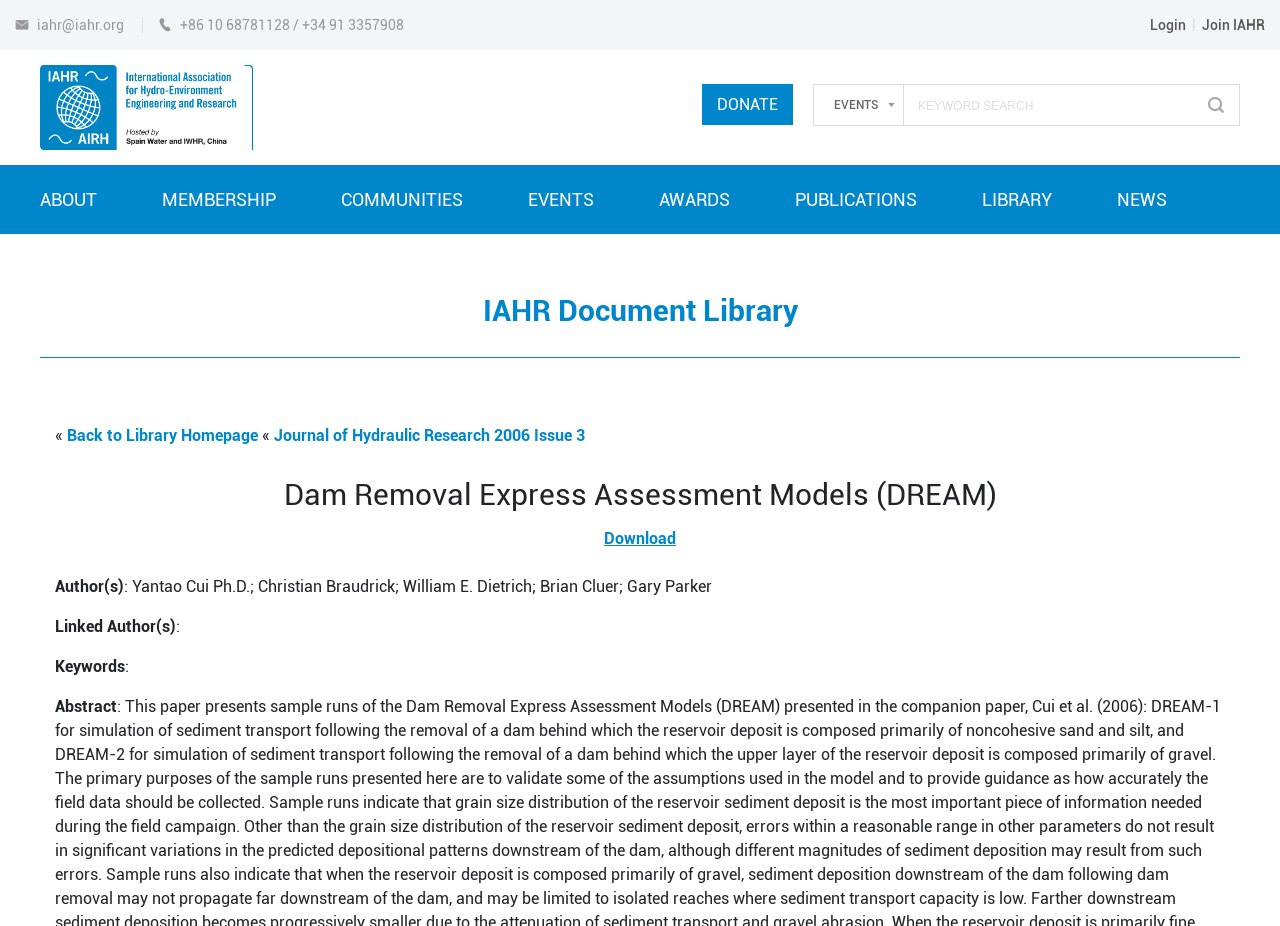Provide the bounding box coordinates for the specified HTML element described in this description: "Legalisation Services". The coordinates should be four float numbers ranging from 0 to 1, in the format [left, top, right, bottom].

None